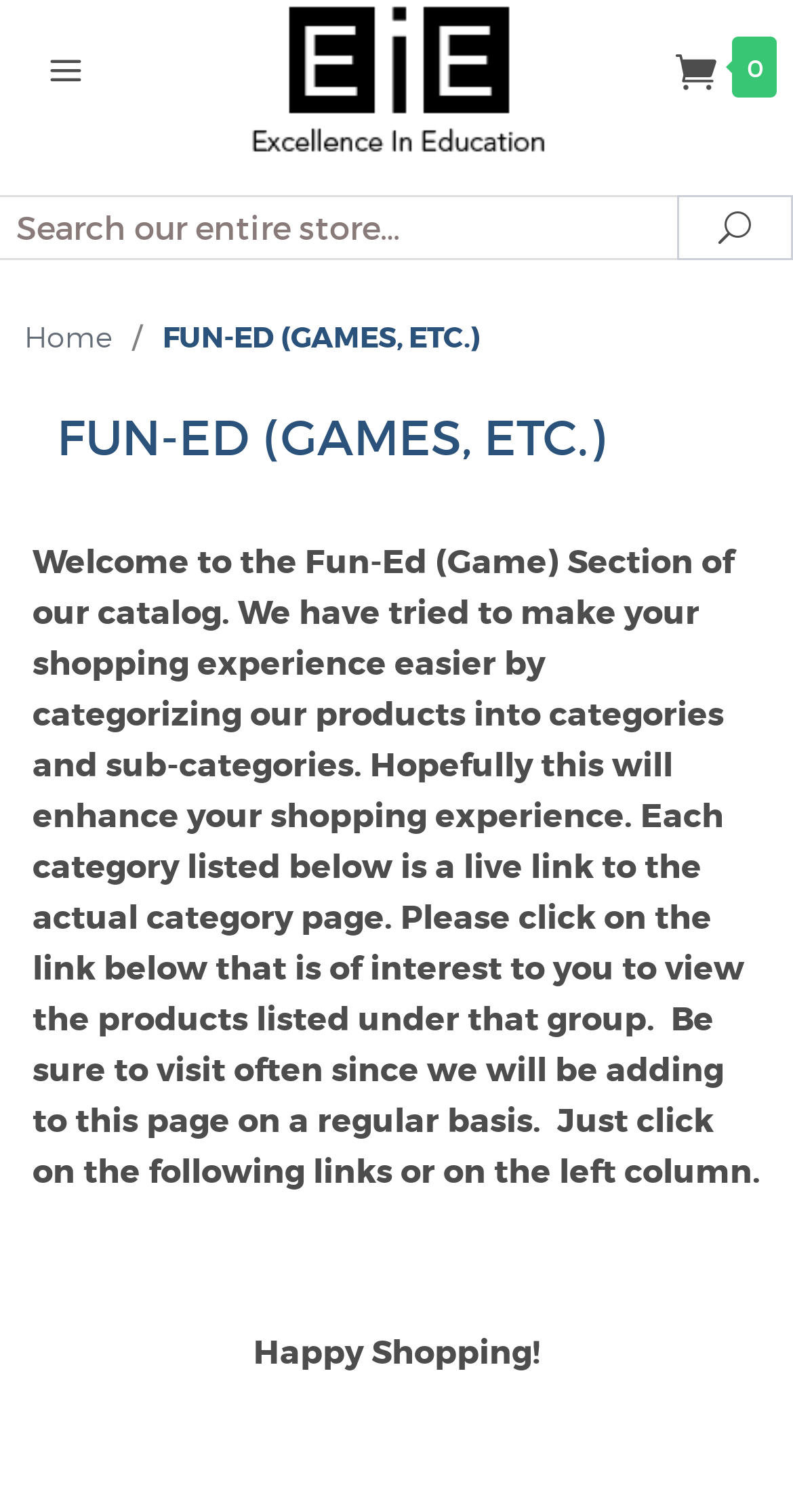Answer the question in a single word or phrase:
What is the purpose of the search box?

To search the catalog